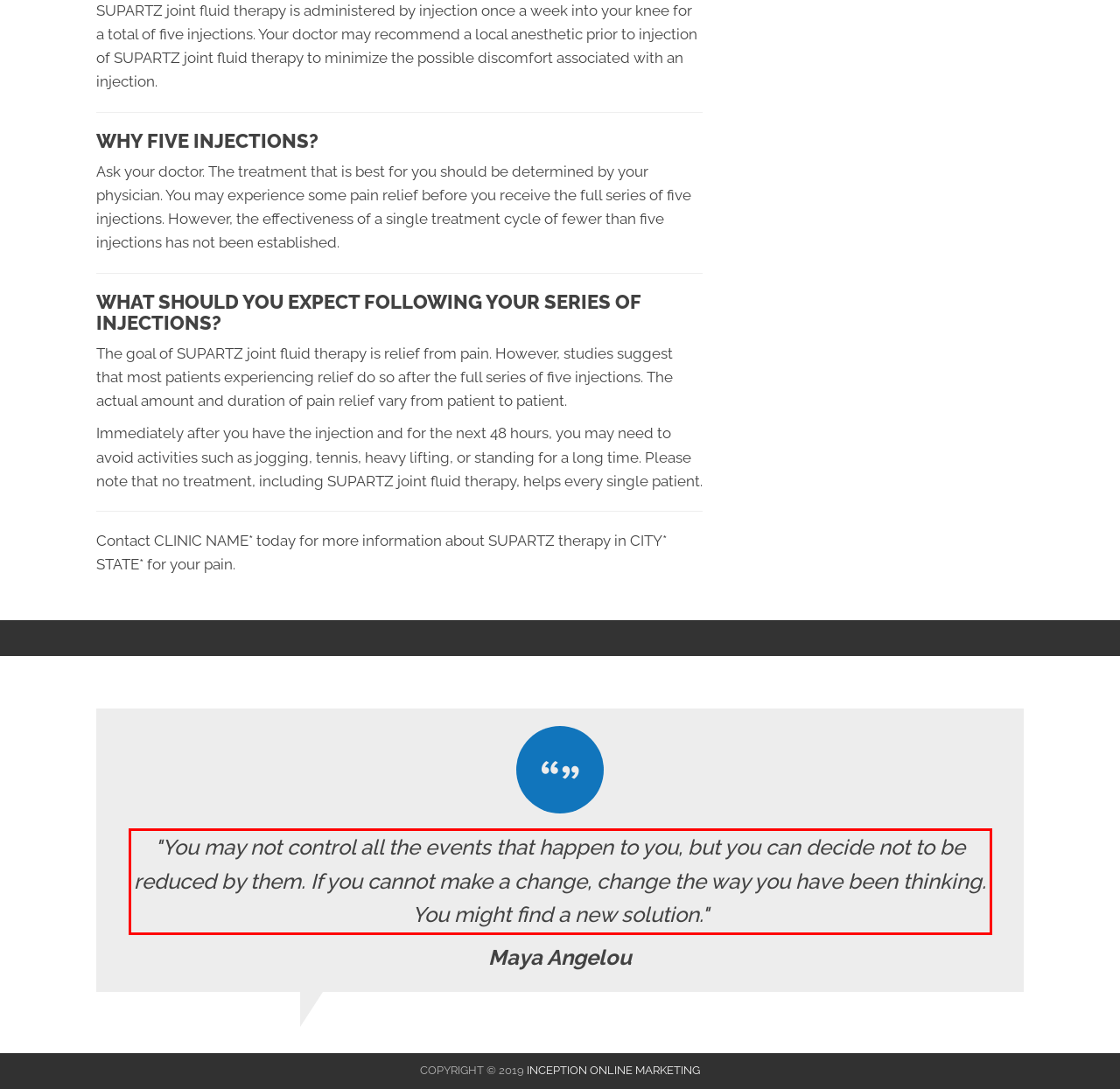You have a webpage screenshot with a red rectangle surrounding a UI element. Extract the text content from within this red bounding box.

"You may not control all the events that happen to you, but you can decide not to be reduced by them. If you cannot make a change, change the way you have been thinking. You might find a new solution."